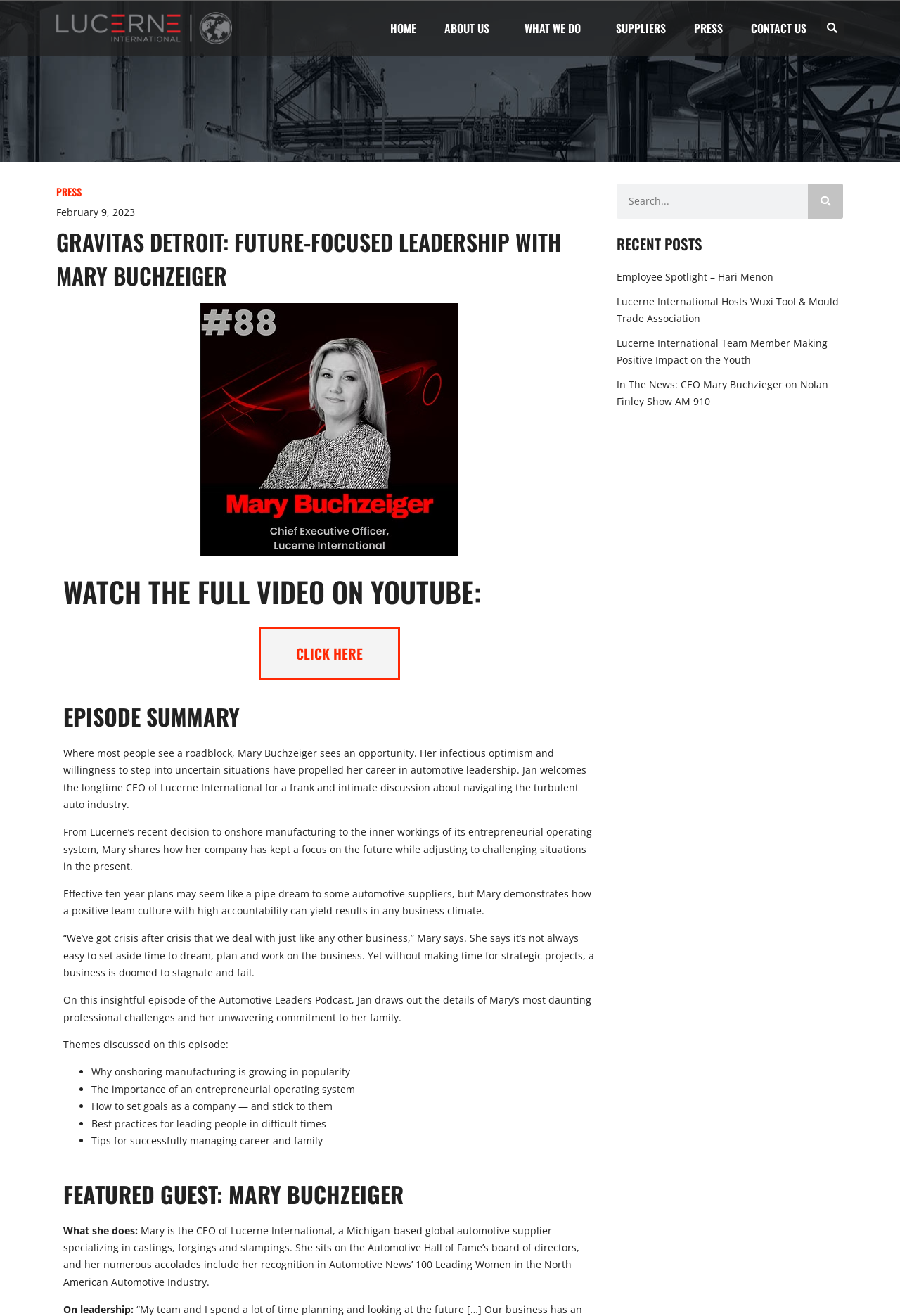Please determine the bounding box coordinates of the section I need to click to accomplish this instruction: "Click the HOME link".

[0.418, 0.008, 0.478, 0.035]